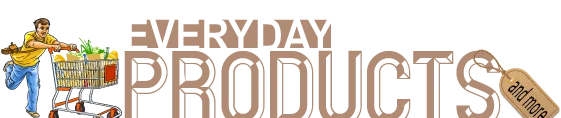What does the decorative tag hint at?
Answer the question in as much detail as possible.

The decorative tag labeled 'and more' hints at the wide variety of items available on the 'Everyday Products' website, inviting customers to explore further and discover the range of products offered.